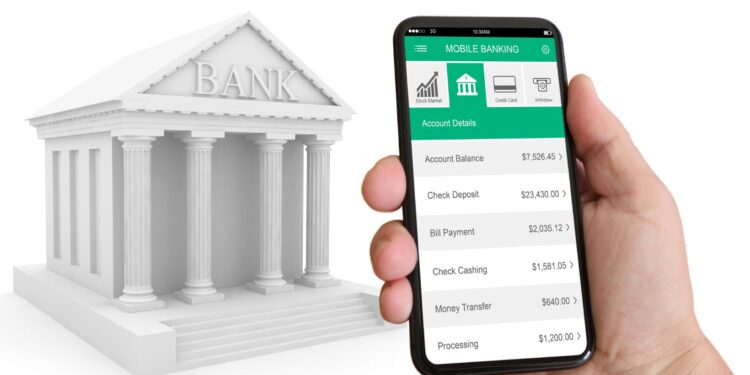Give a one-word or short phrase answer to the question: 
Is the bank building classical?

Yes